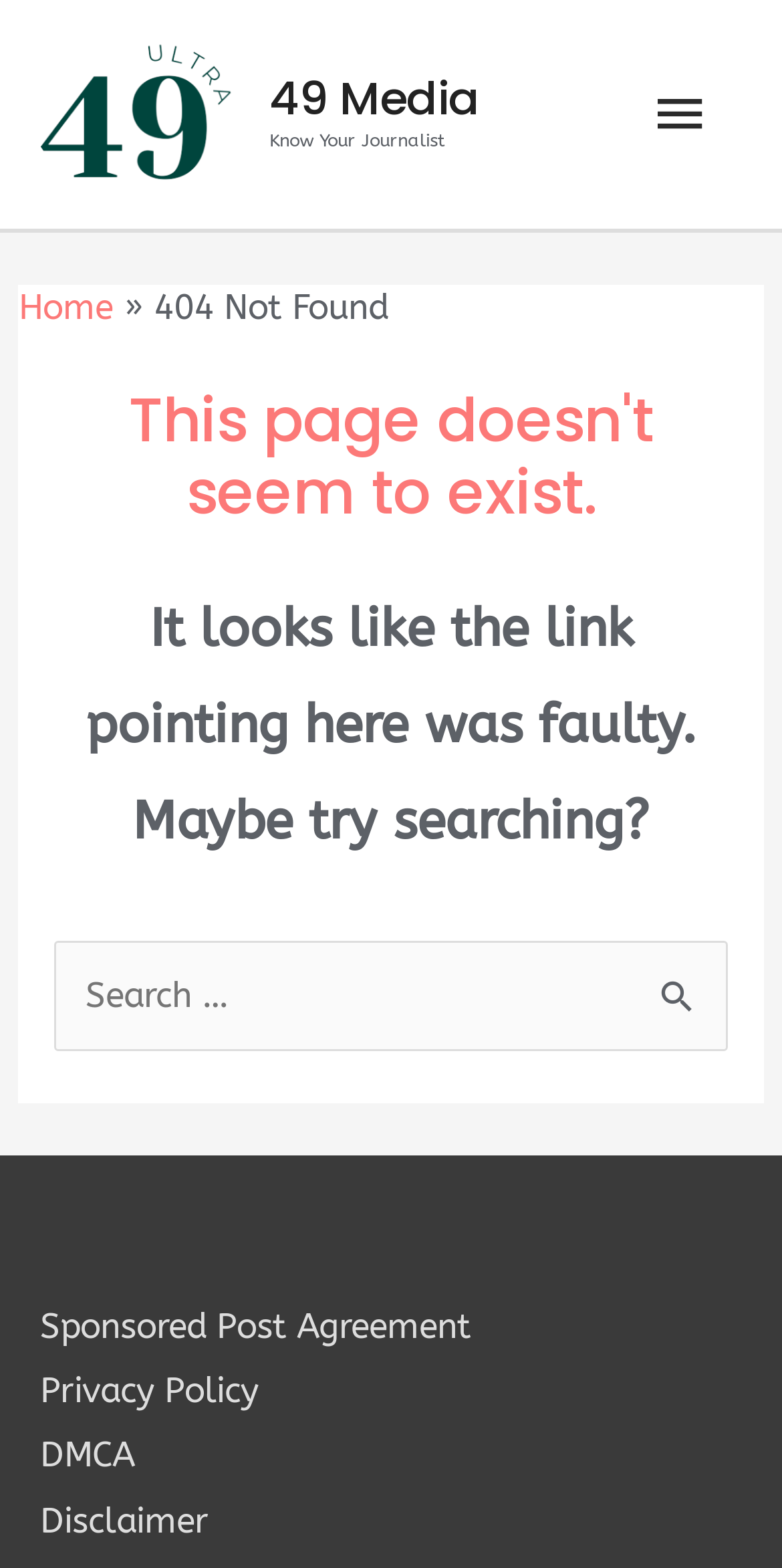What is the name of the website?
Based on the image, answer the question with a single word or brief phrase.

49 Media